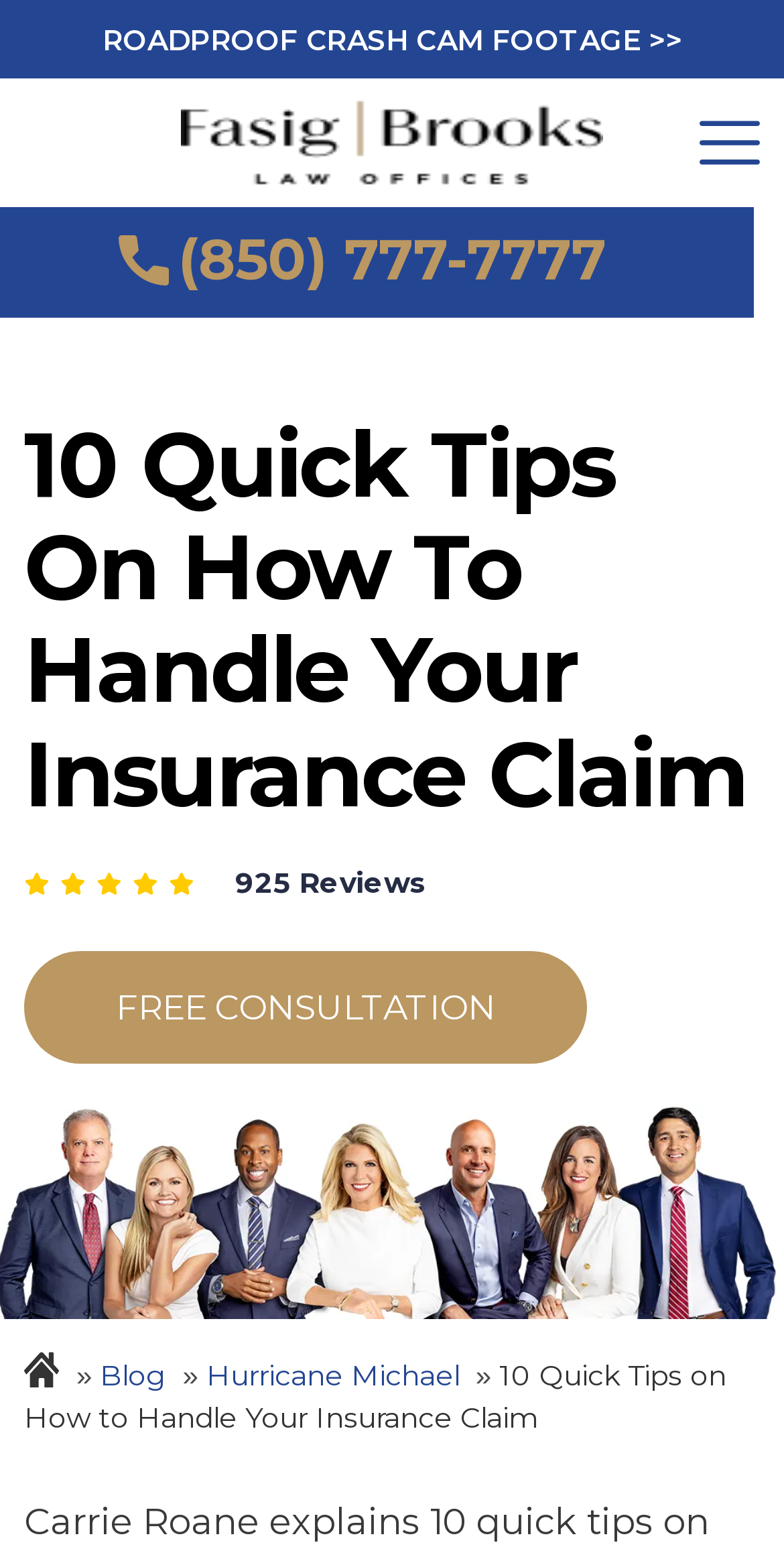Refer to the screenshot and give an in-depth answer to this question: How many reviews are mentioned on the webpage?

I found the StaticText element with the text '925 Reviews' which indicates the number of reviews mentioned on the webpage.